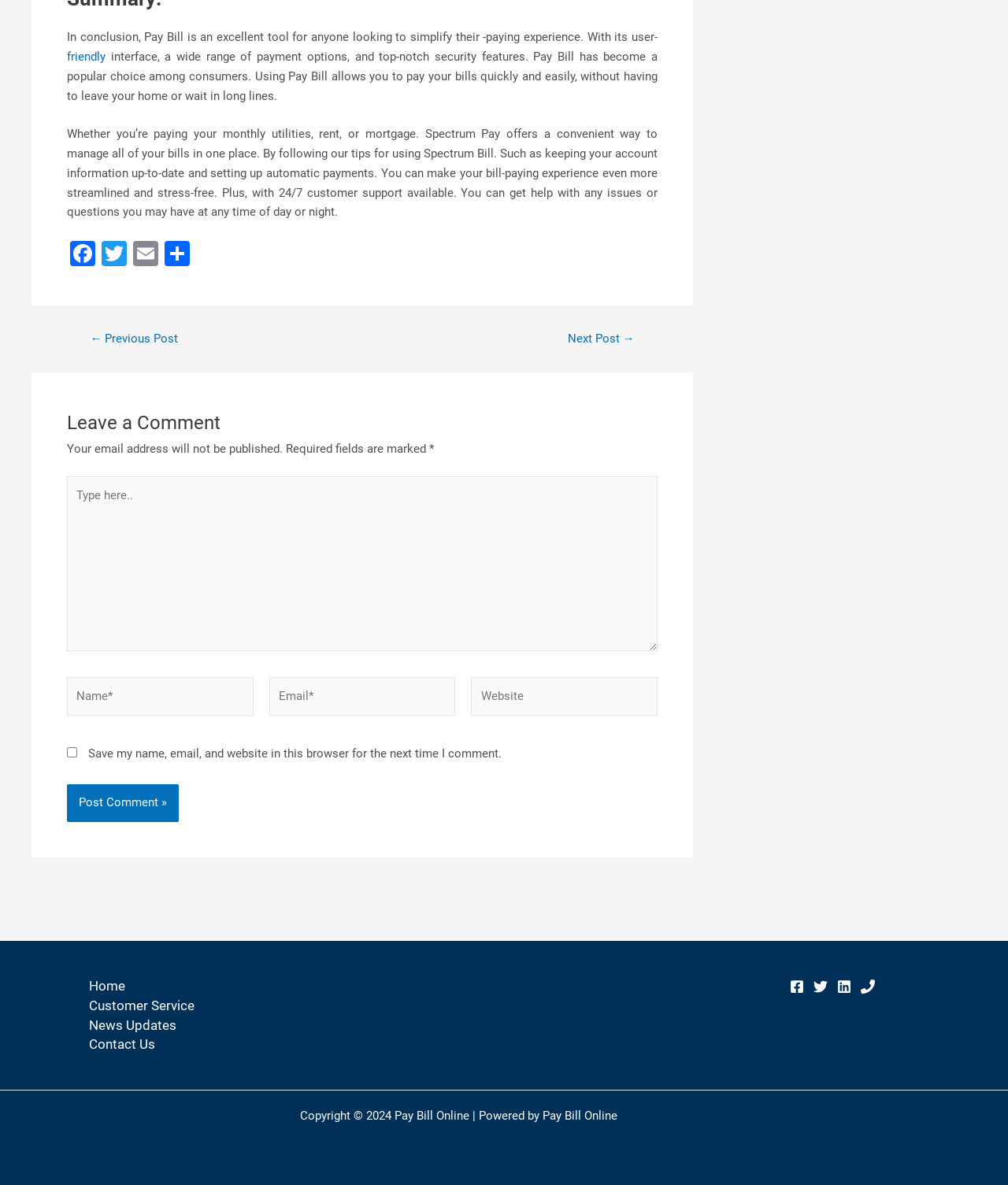Provide the bounding box coordinates of the section that needs to be clicked to accomplish the following instruction: "Click on the Next Post link."

[0.545, 0.281, 0.647, 0.291]